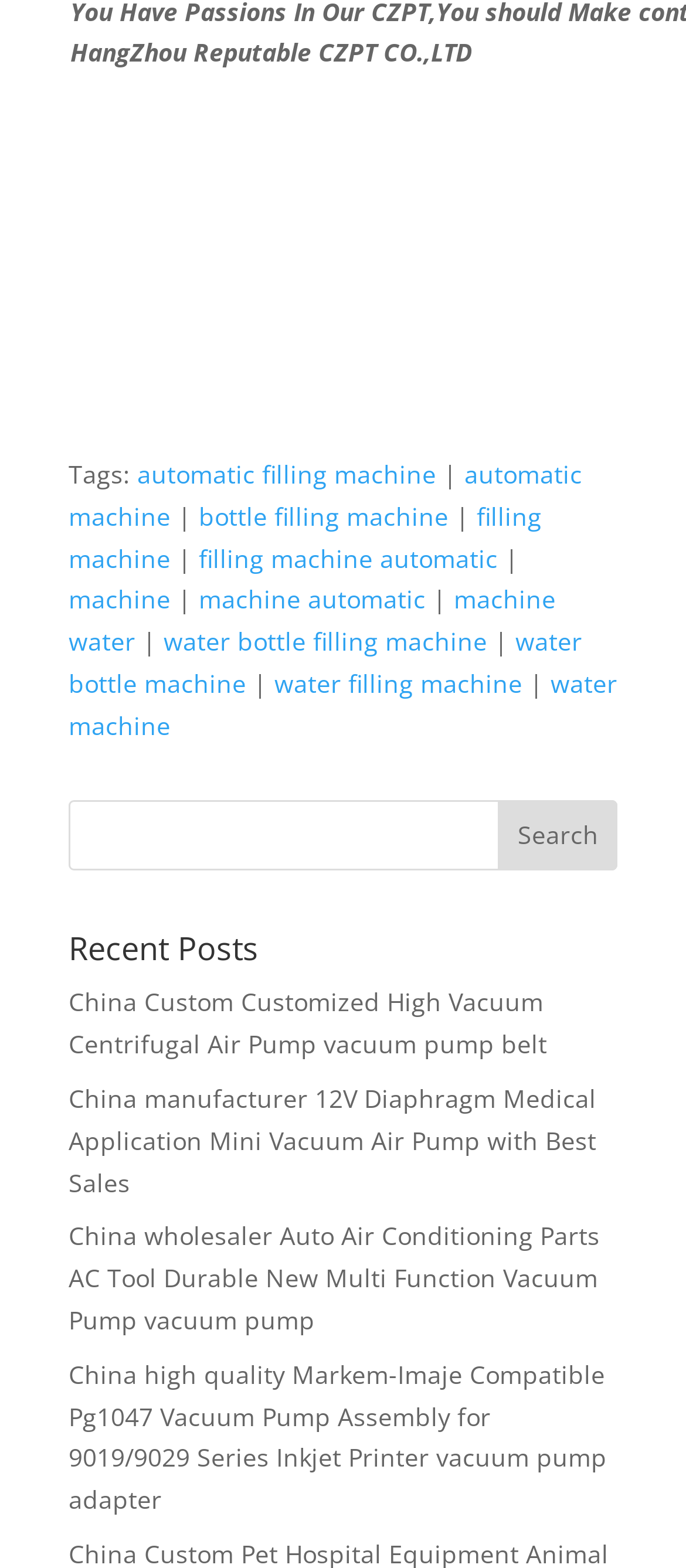Identify the bounding box coordinates of the region that needs to be clicked to carry out this instruction: "Click on the 'water bottle filling machine' link". Provide these coordinates as four float numbers ranging from 0 to 1, i.e., [left, top, right, bottom].

[0.238, 0.398, 0.71, 0.42]